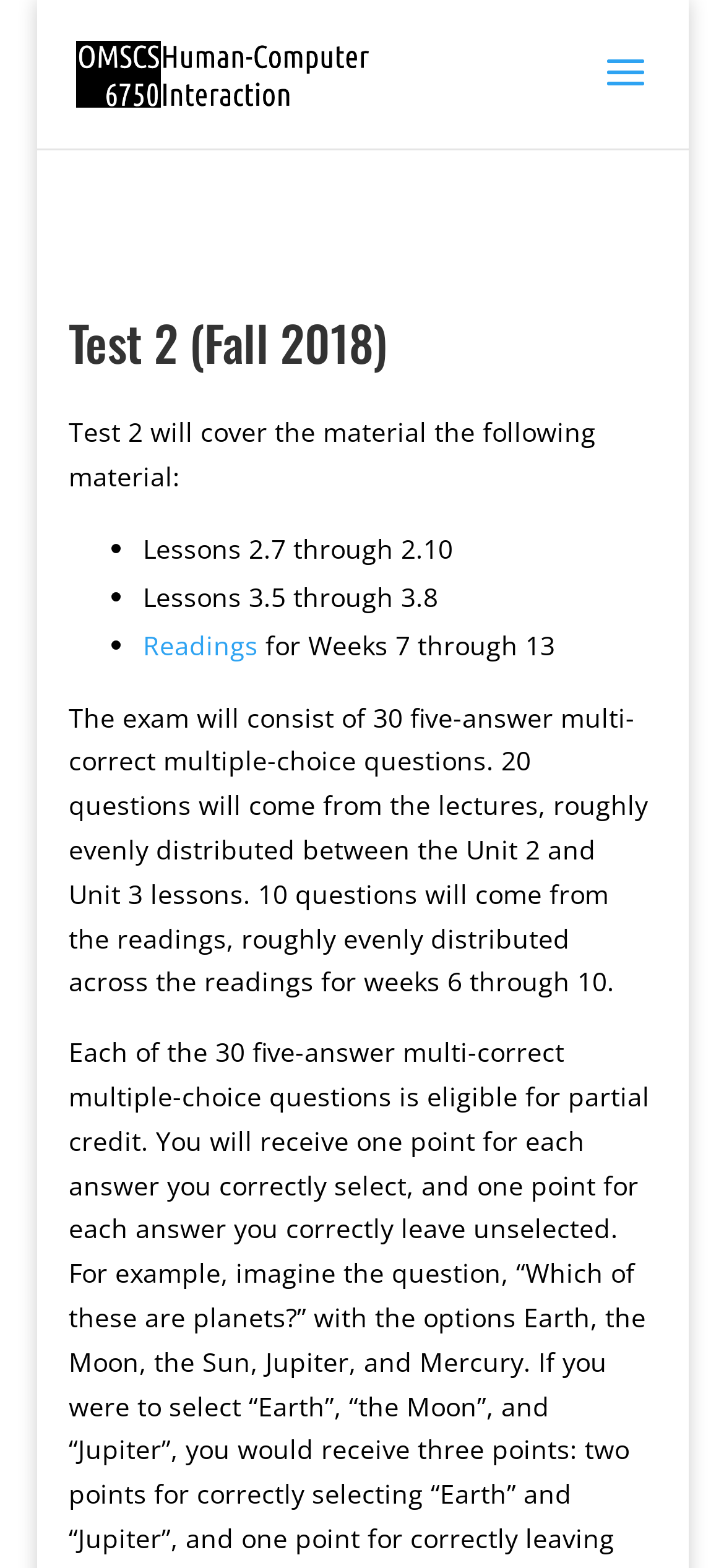What is the course name?
We need a detailed and exhaustive answer to the question. Please elaborate.

The course name can be found in the link and image elements at the top of the page, which both have the text 'OMS CS6750'.